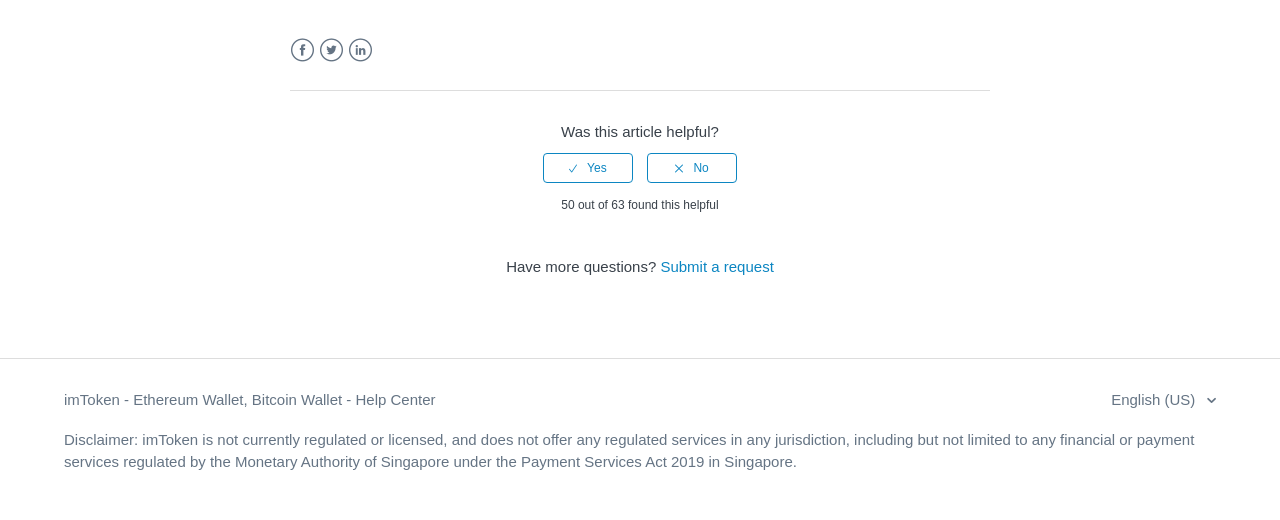Respond to the question below with a single word or phrase: How many social media links are in the footer?

3